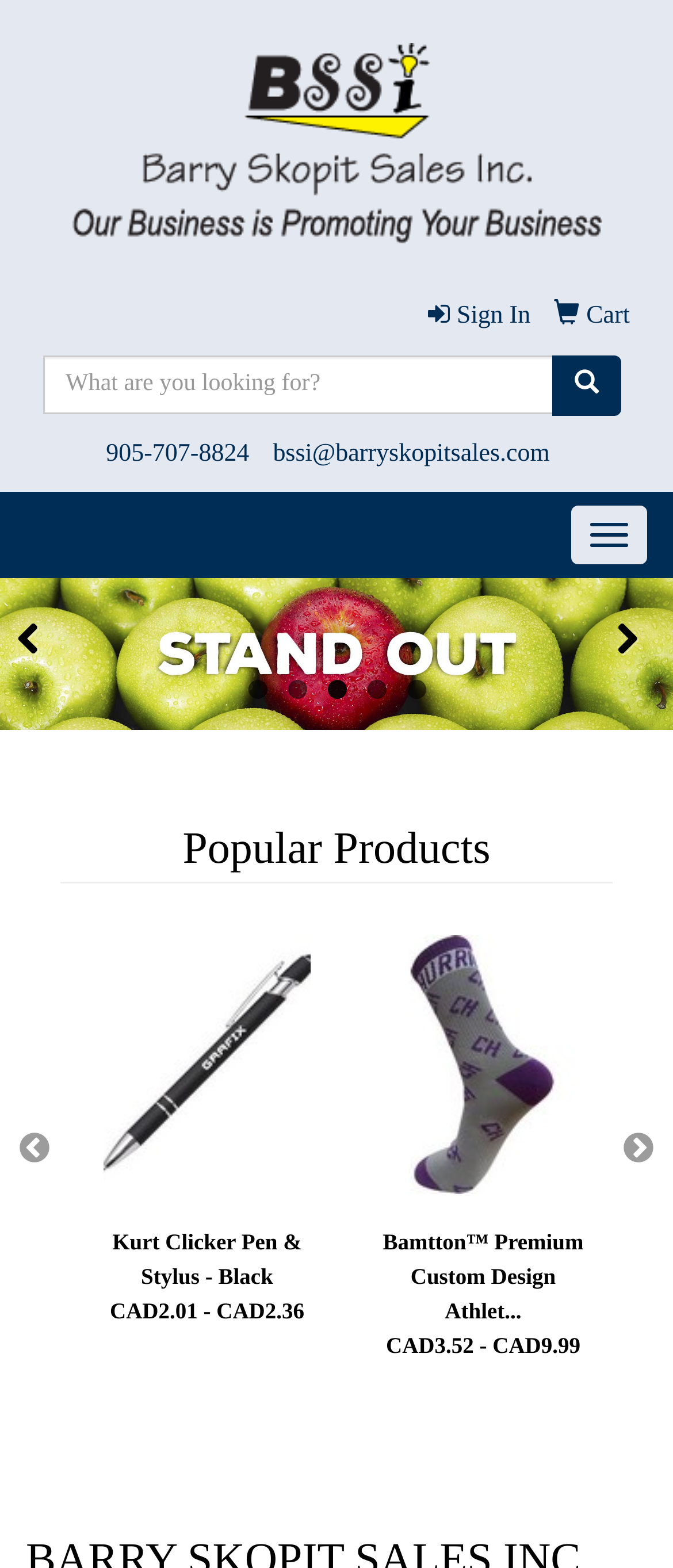What is the purpose of the textbox at the top of the webpage?
Use the image to give a comprehensive and detailed response to the question.

I found a textbox element with a label 'Search' and a search button next to it, which suggests that the purpose of the textbox is to search for products or content on the webpage.